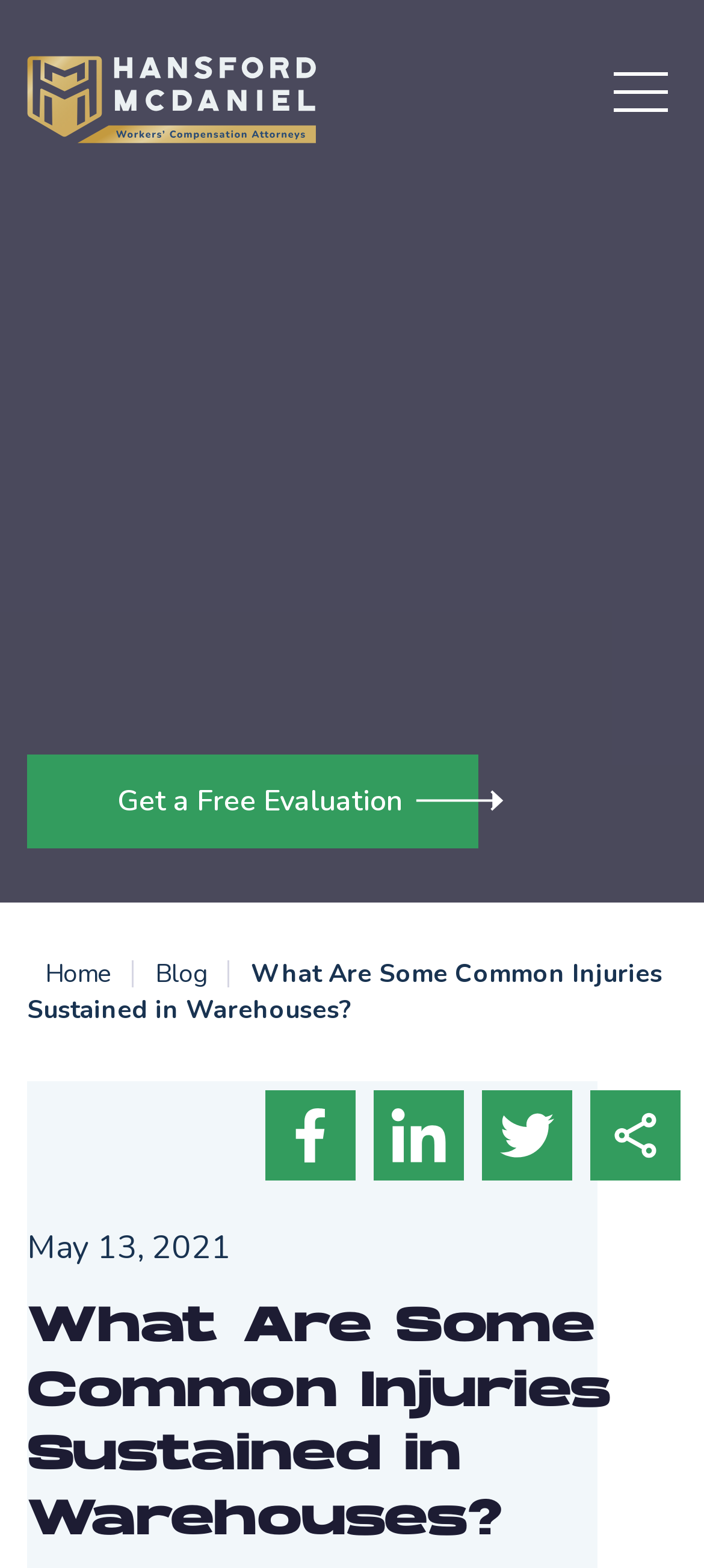How can the blog post be shared?
Examine the image and provide an in-depth answer to the question.

The blog post can be shared on social media platforms such as facebook, linkedin, and twitter, as indicated by the share links located below the blog post heading.